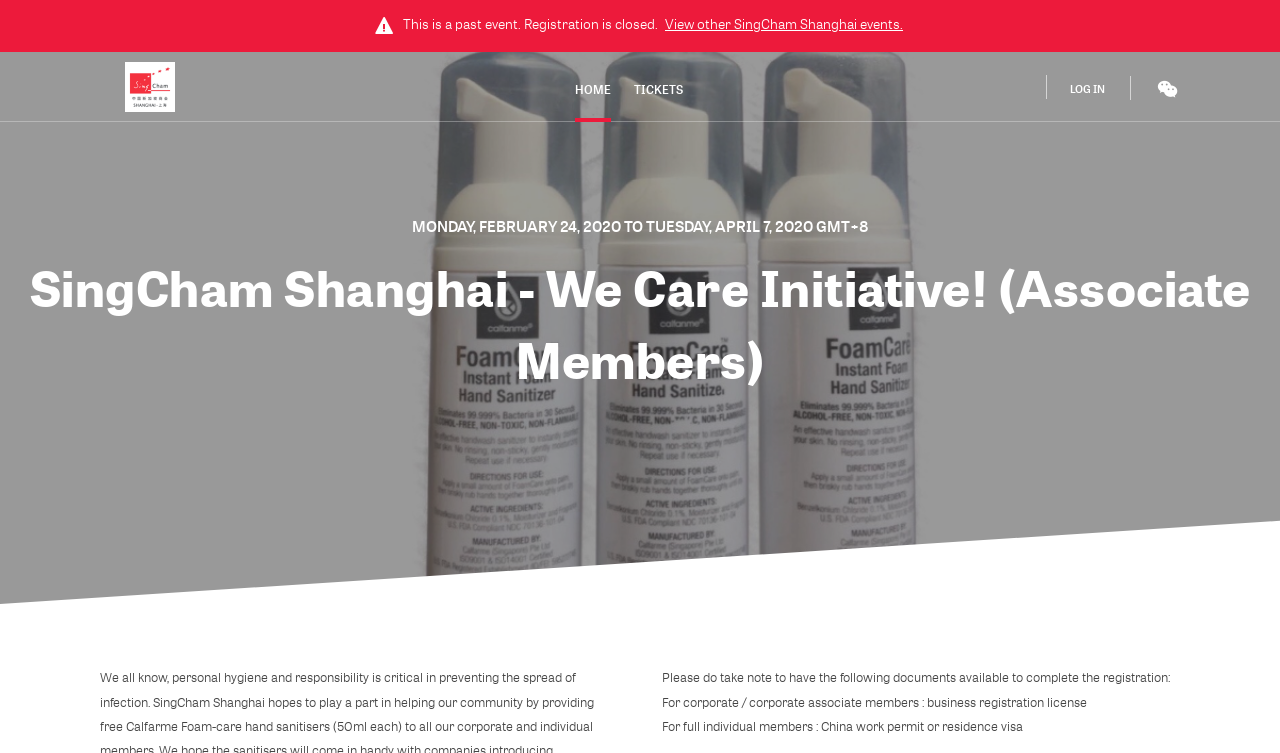What is the text of the webpage's headline?

SingCham Shanghai - We Care Initiative! (Associate Members)